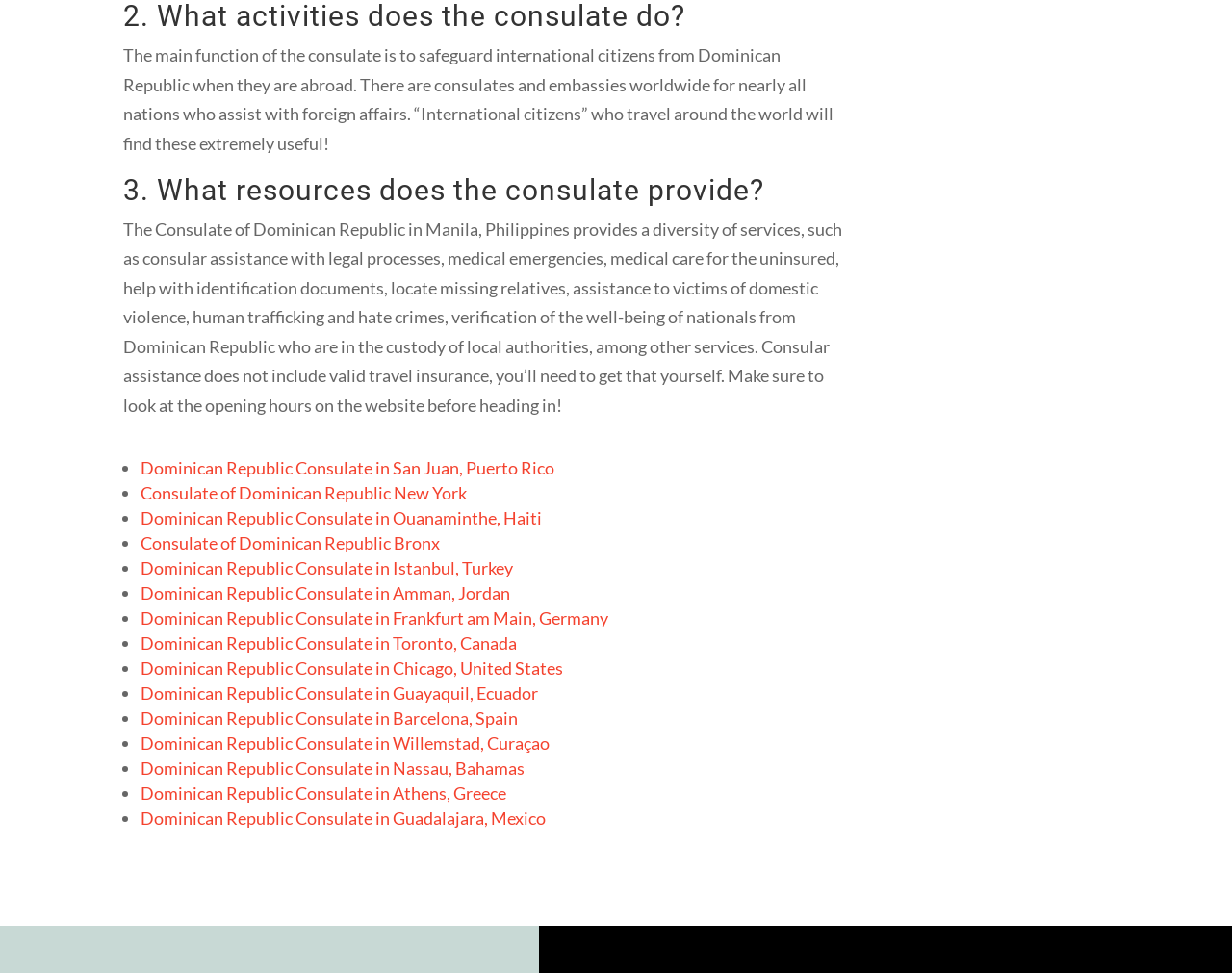Find the bounding box coordinates of the clickable area that will achieve the following instruction: "Read about the main function of the consulate".

[0.1, 0.046, 0.159, 0.067]